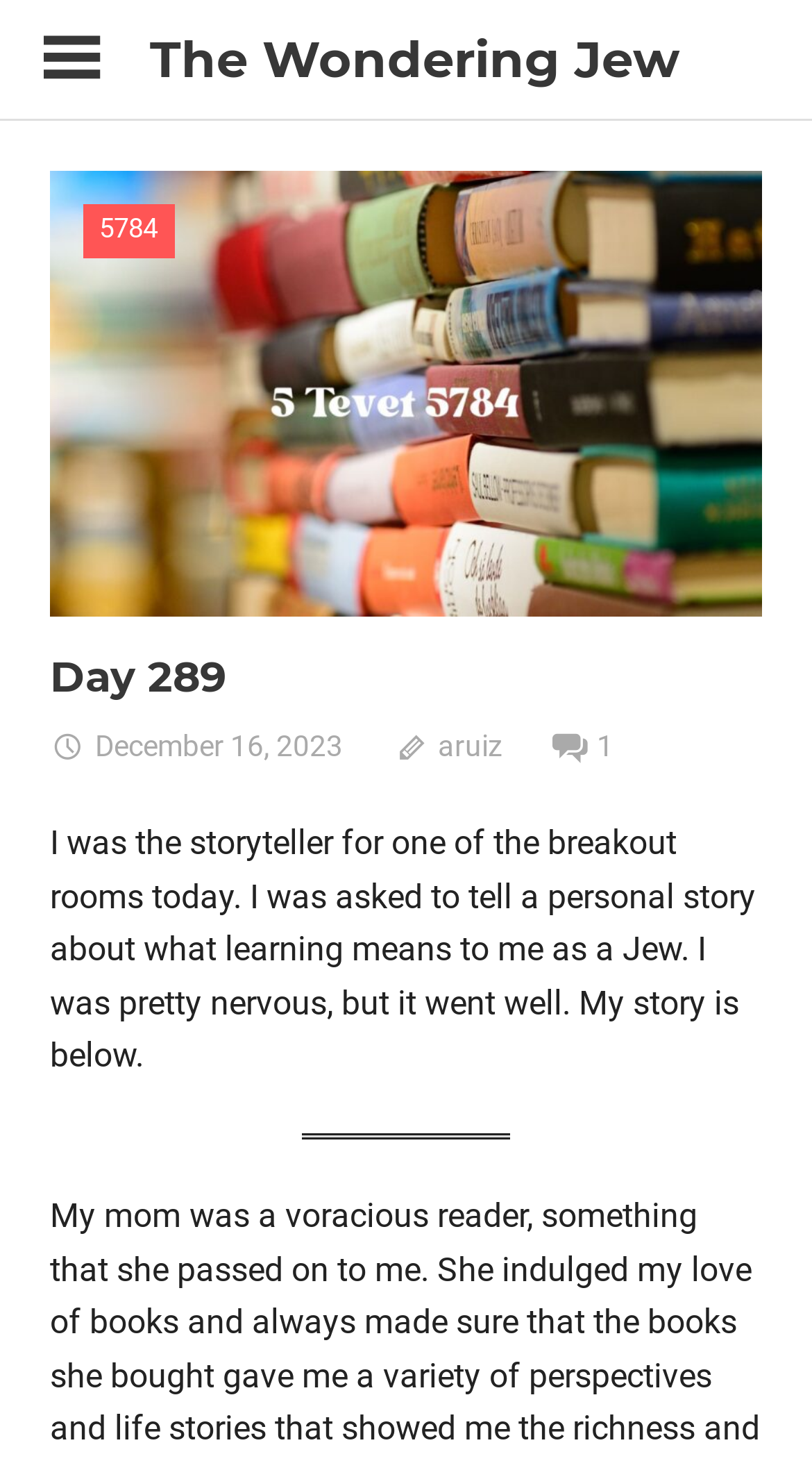Provide a one-word or one-phrase answer to the question:
What is the author's role in the breakout room?

storyteller